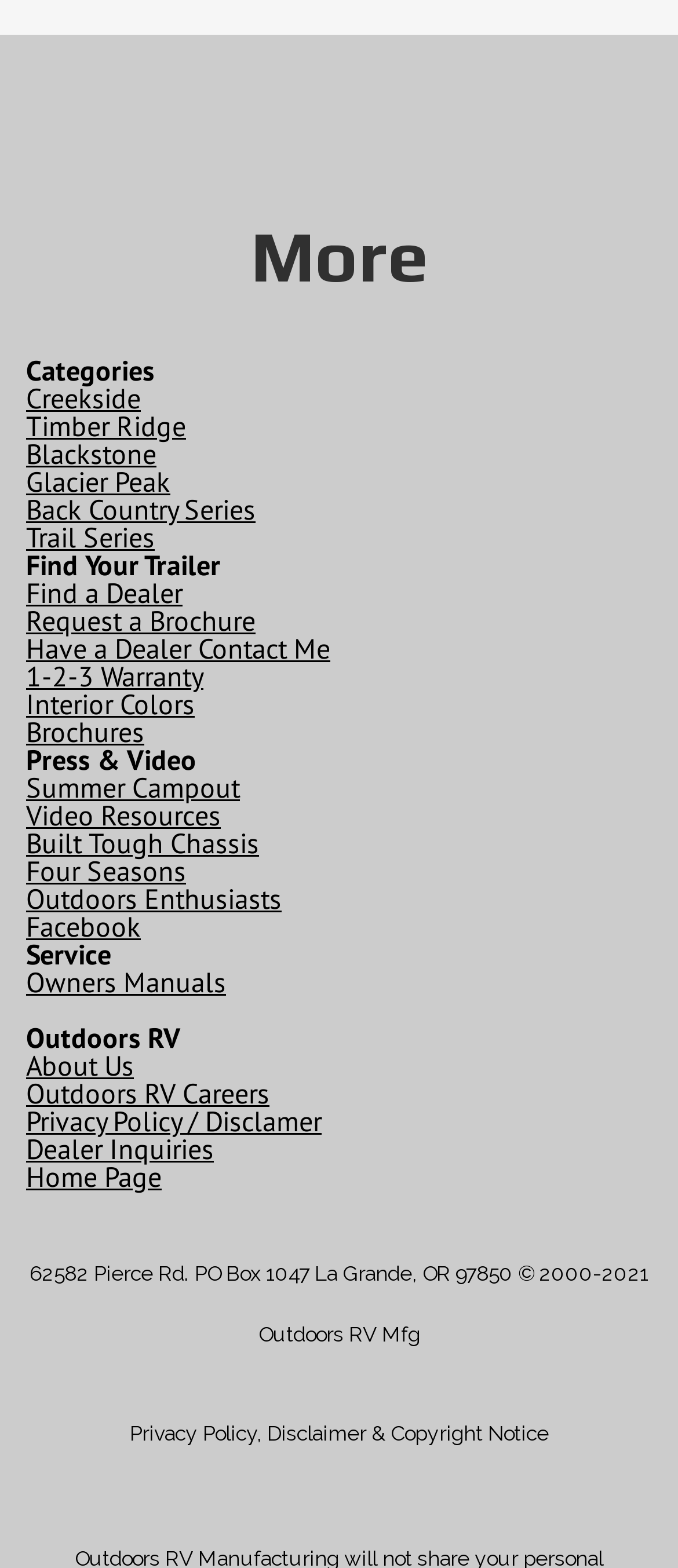What is the address of Outdoors RV Mfg?
Identify the answer in the screenshot and reply with a single word or phrase.

62582 Pierce Rd. PO Box 1047 La Grande, OR 97850